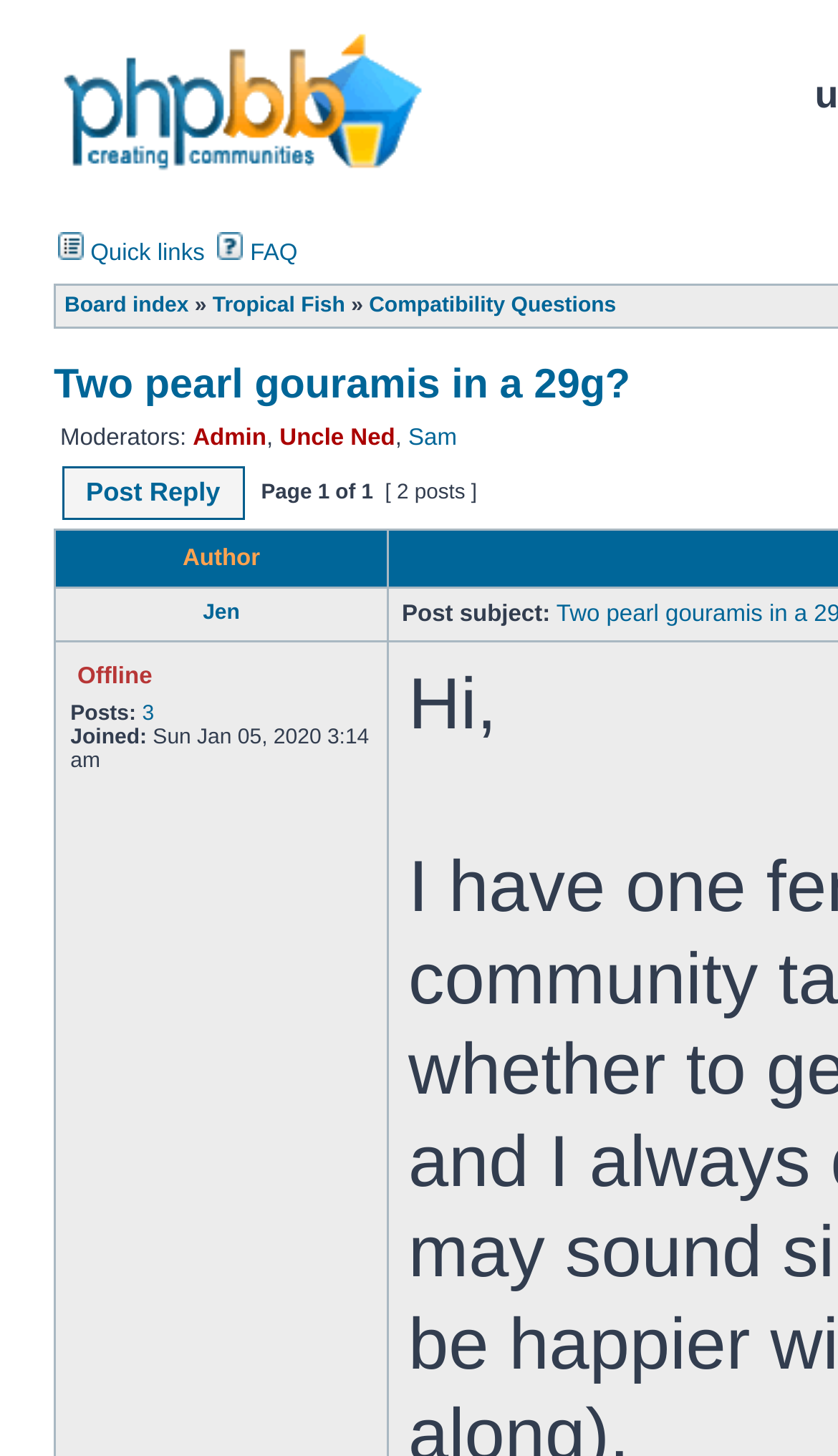Could you indicate the bounding box coordinates of the region to click in order to complete this instruction: "View Board index".

[0.077, 0.202, 0.225, 0.218]